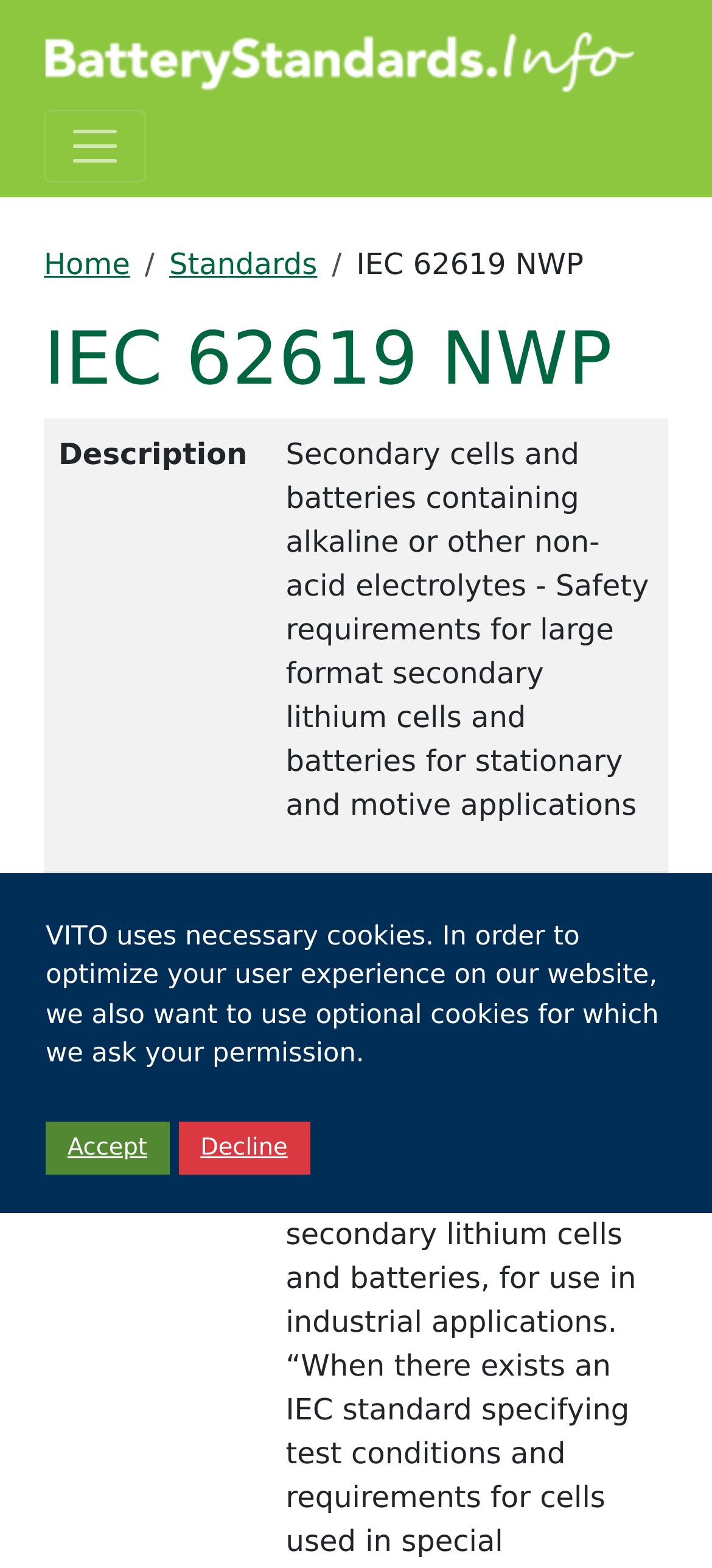Respond with a single word or short phrase to the following question: 
What is the purpose of the toggle navigation button?

To control navbarSupportedContent